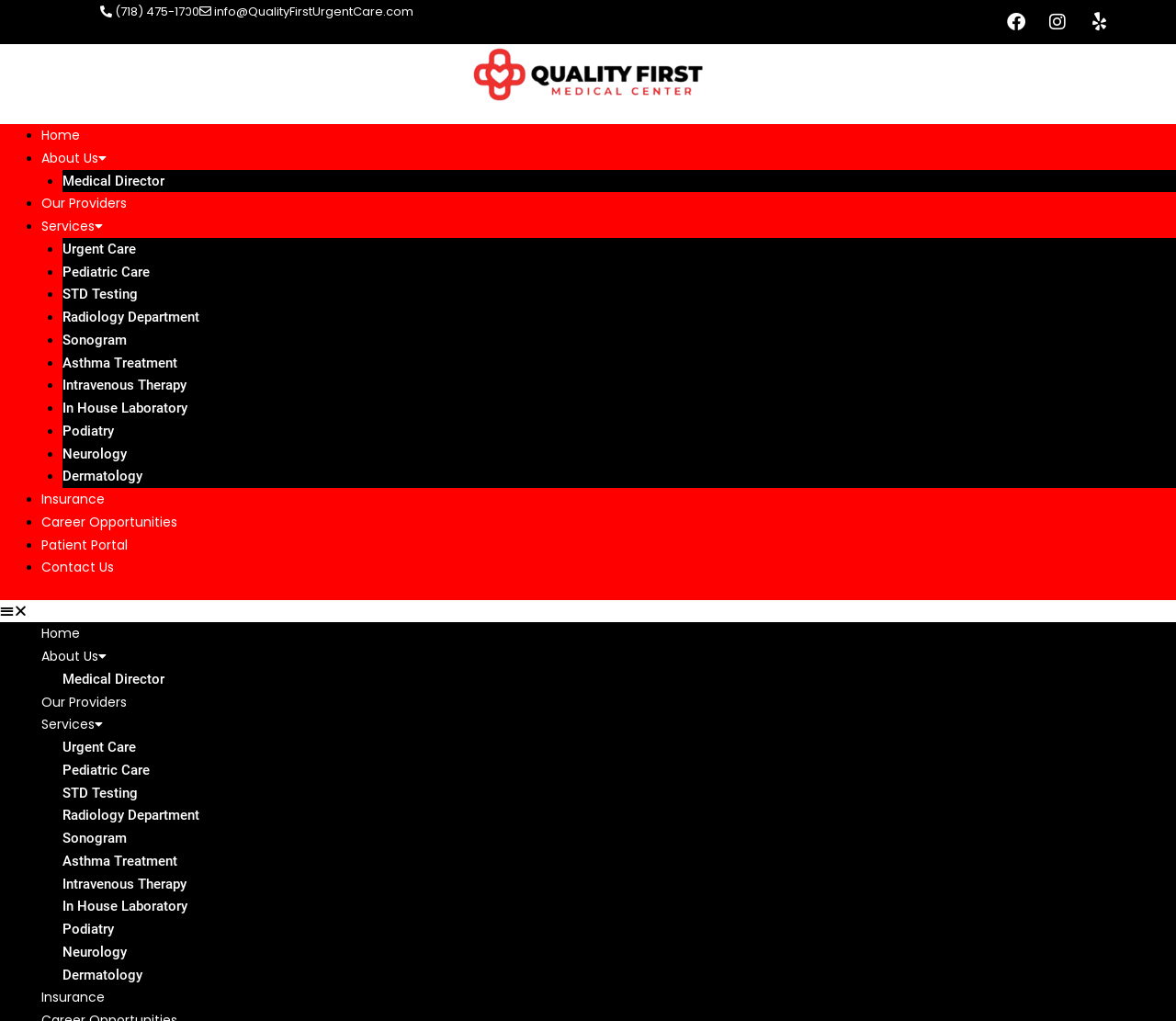How many menu items are there under 'Services'?
Answer the question with a detailed and thorough explanation.

I counted the number of hidden links under the 'Services' menu toggle, which are Urgent Care, Pediatric Care, STD Testing, Radiology Department, Sonogram, Asthma Treatment, Intravenous Therapy, In House Laboratory, and Podiatry.